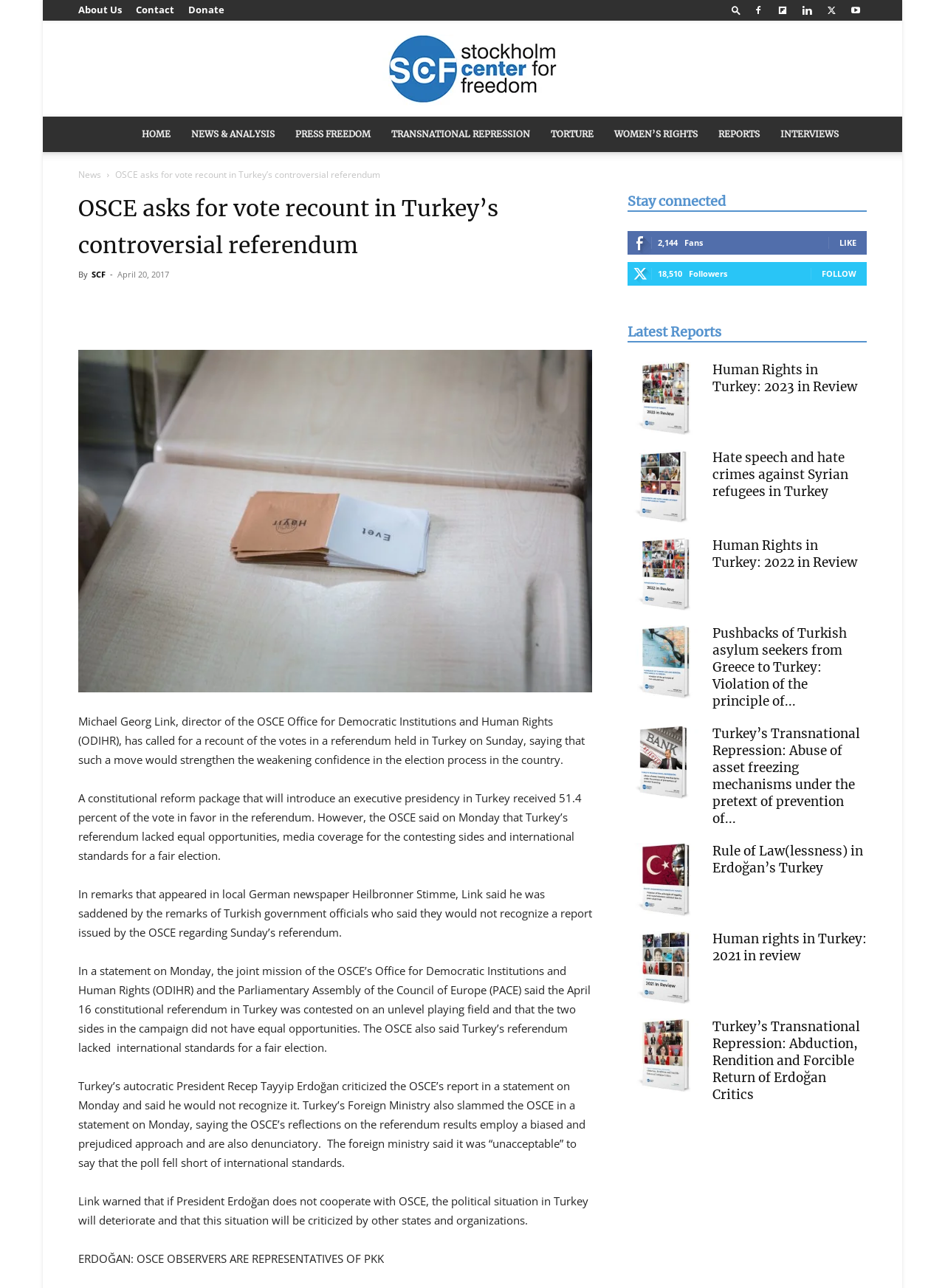Identify the bounding box coordinates of the clickable section necessary to follow the following instruction: "Click on the 'About Us' link". The coordinates should be presented as four float numbers from 0 to 1, i.e., [left, top, right, bottom].

[0.083, 0.002, 0.129, 0.013]